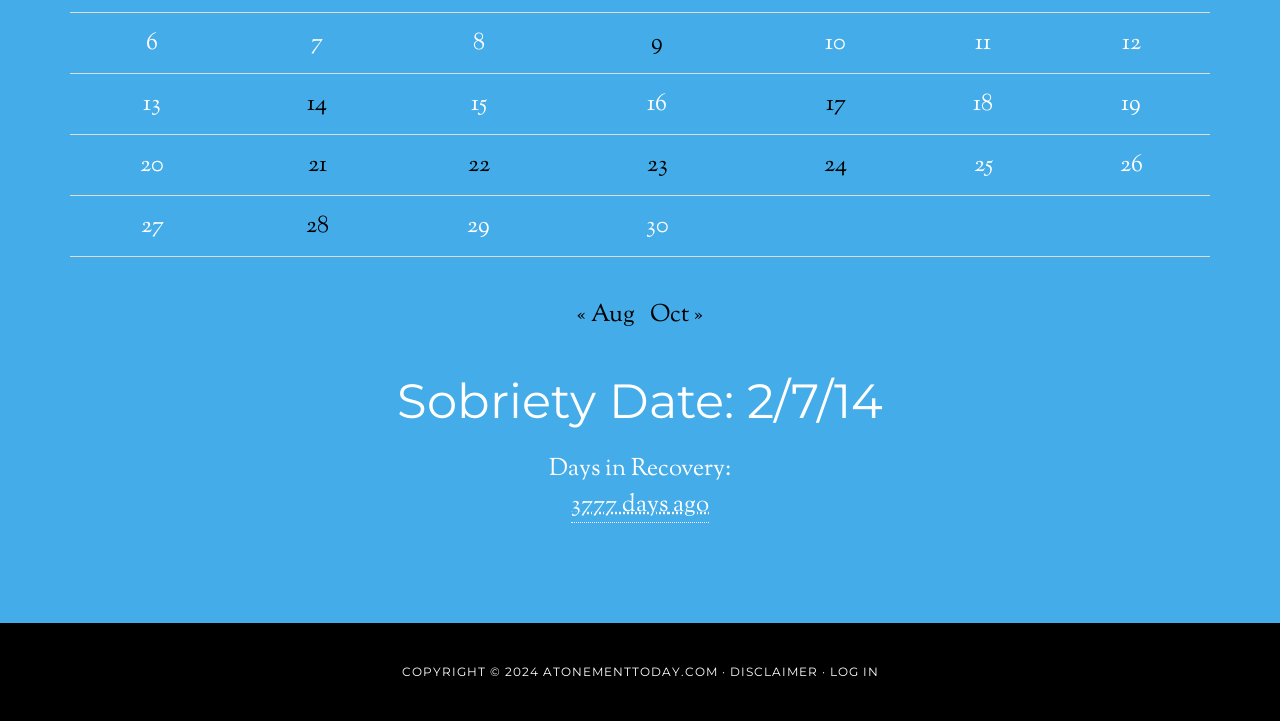Please identify the bounding box coordinates of the clickable area that will fulfill the following instruction: "Log in". The coordinates should be in the format of four float numbers between 0 and 1, i.e., [left, top, right, bottom].

[0.648, 0.92, 0.686, 0.941]